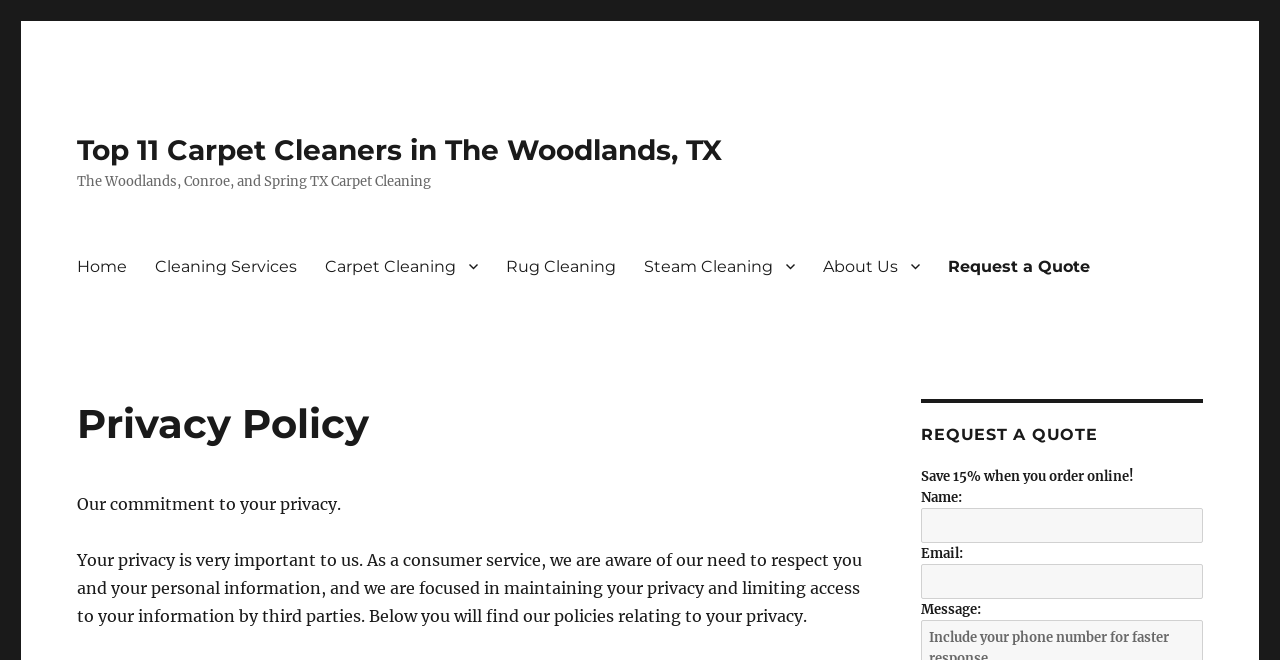Please find the bounding box coordinates of the element that you should click to achieve the following instruction: "Enter your name". The coordinates should be presented as four float numbers between 0 and 1: [left, top, right, bottom].

[0.72, 0.77, 0.94, 0.823]